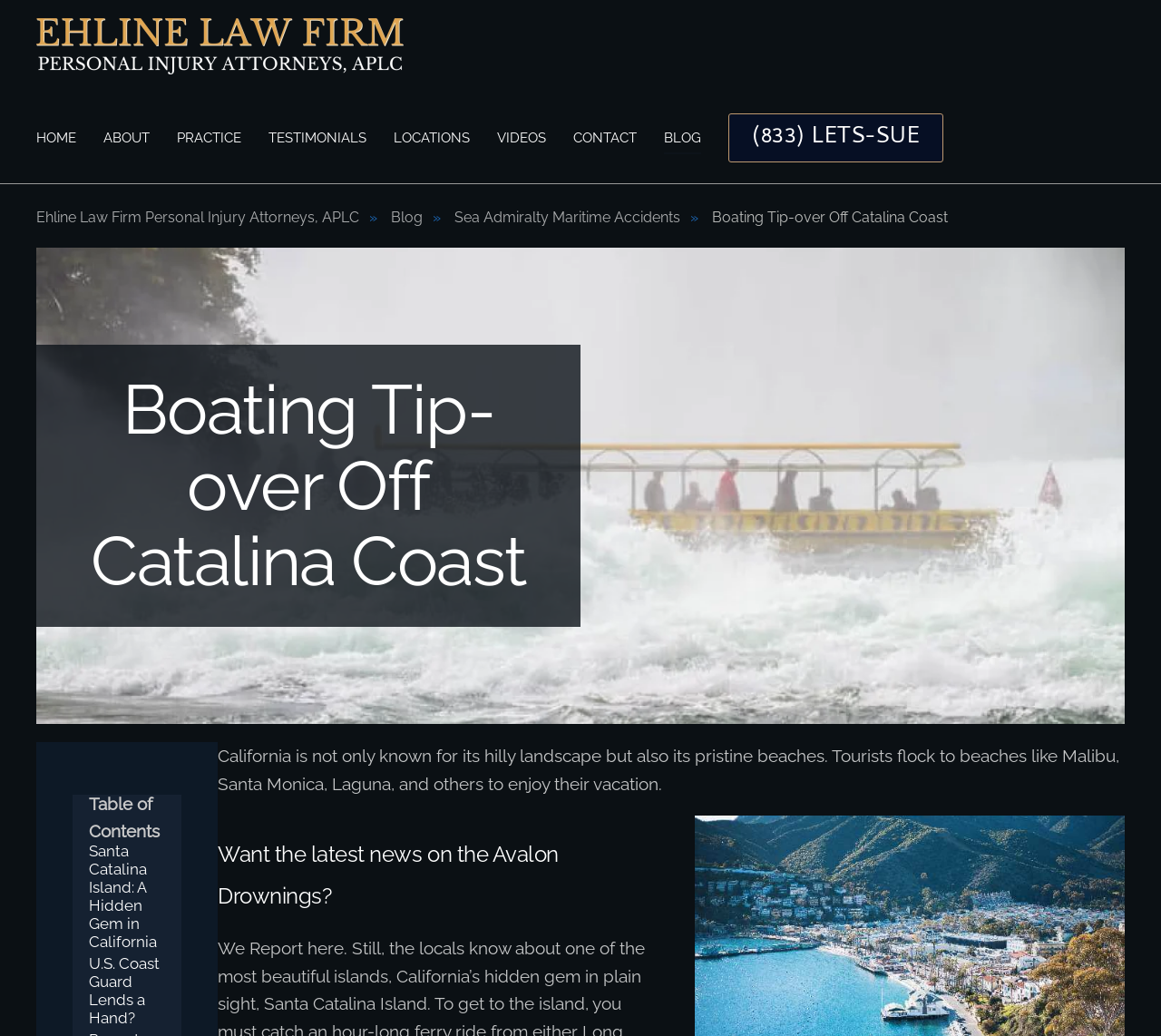Identify the bounding box coordinates of the element to click to follow this instruction: 'Read about Uterine Fibroids'. Ensure the coordinates are four float values between 0 and 1, provided as [left, top, right, bottom].

None